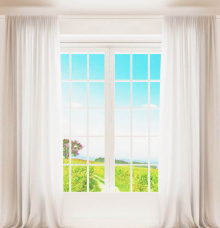What is the color of the curtains?
Please give a detailed answer to the question using the information shown in the image.

The window is framed by elegant white curtains, which adds to the overall aesthetic of the interior scene.